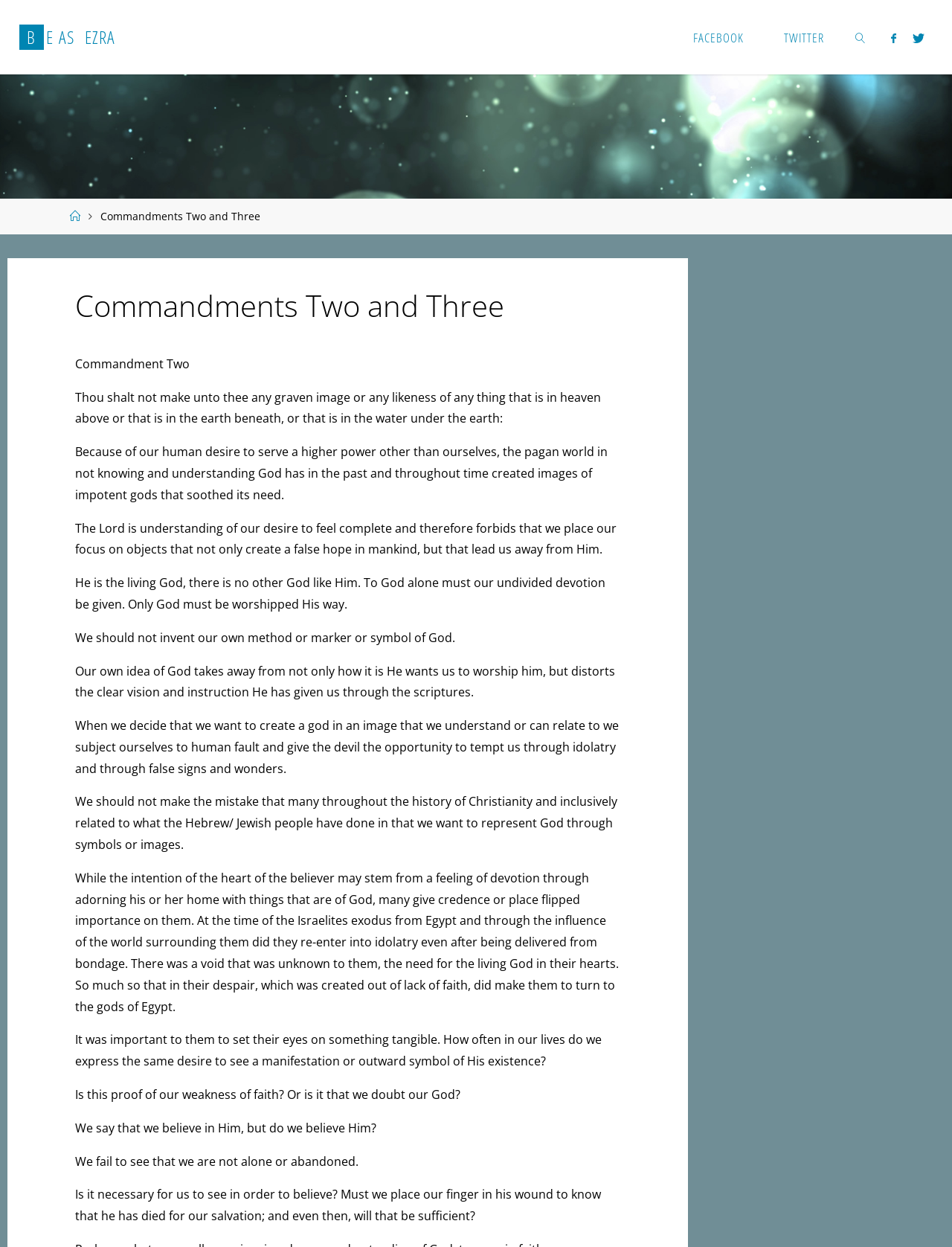Please provide a detailed answer to the question below based on the screenshot: 
How many social media links are in the primary menu?

The number of social media links in the primary menu can be determined by looking at the links within the navigation element with the text 'Primary Menu'. There are two social media links, 'FACEBOOK' and 'TWITTER', which suggests that the answer is 2.